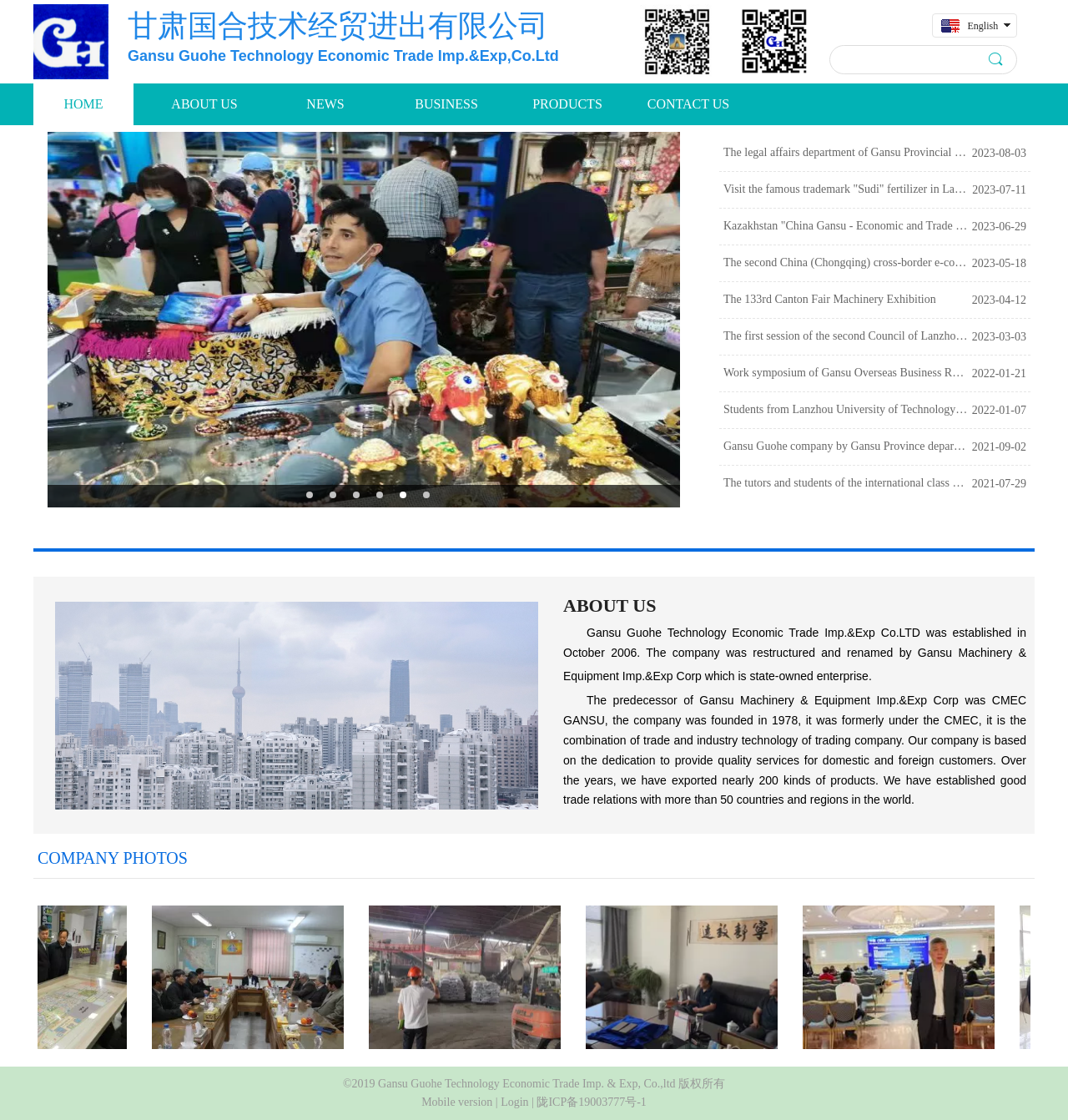What is the date of the 'Work symposium of Gansu Overseas Business Representative Offices in 2022' event?
From the image, respond using a single word or phrase.

2022-01-21